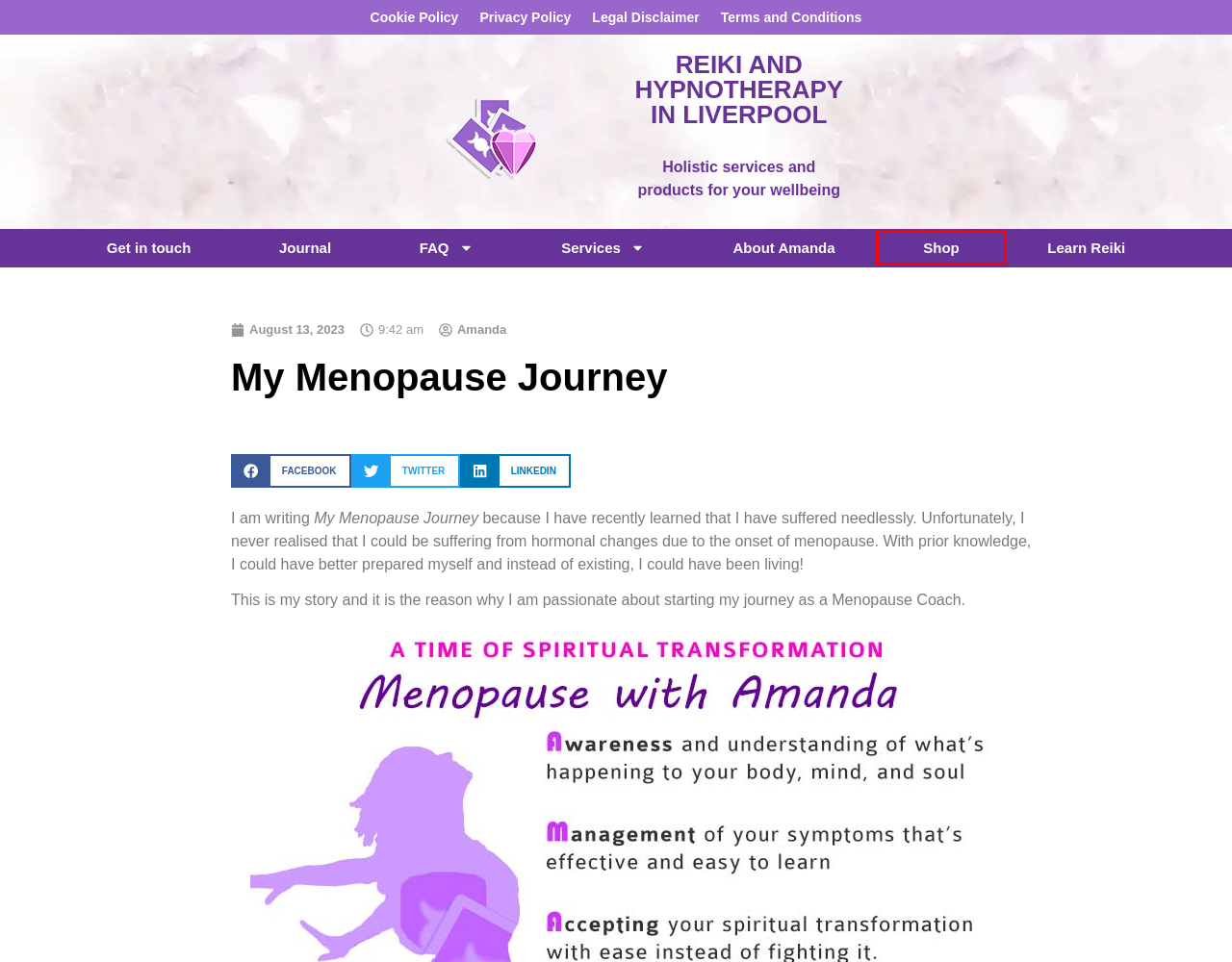You are given a screenshot of a webpage with a red rectangle bounding box around a UI element. Select the webpage description that best matches the new webpage after clicking the element in the bounding box. Here are the candidates:
A. Cookie Policy - Reiki and Hypnotherapy in Liverpool
B. Terms and Conditions - Reiki and Hypnotherapy in Liverpool
C. Amanda, Author at Reiki and Hypnotherapy in Liverpool
D. 13 August 2023 - Reiki and Hypnotherapy in Liverpool
E. Privacy Policy - Reiki and Hypnotherapy in Liverpool
F. Therapy Blog - Reiki and Hypnotherapy in Liverpool
G. Learn Reiki - Learn Reiki Liverpool
H. Crystal and Occult Shop - Gemstone, Tarot and Healing

H